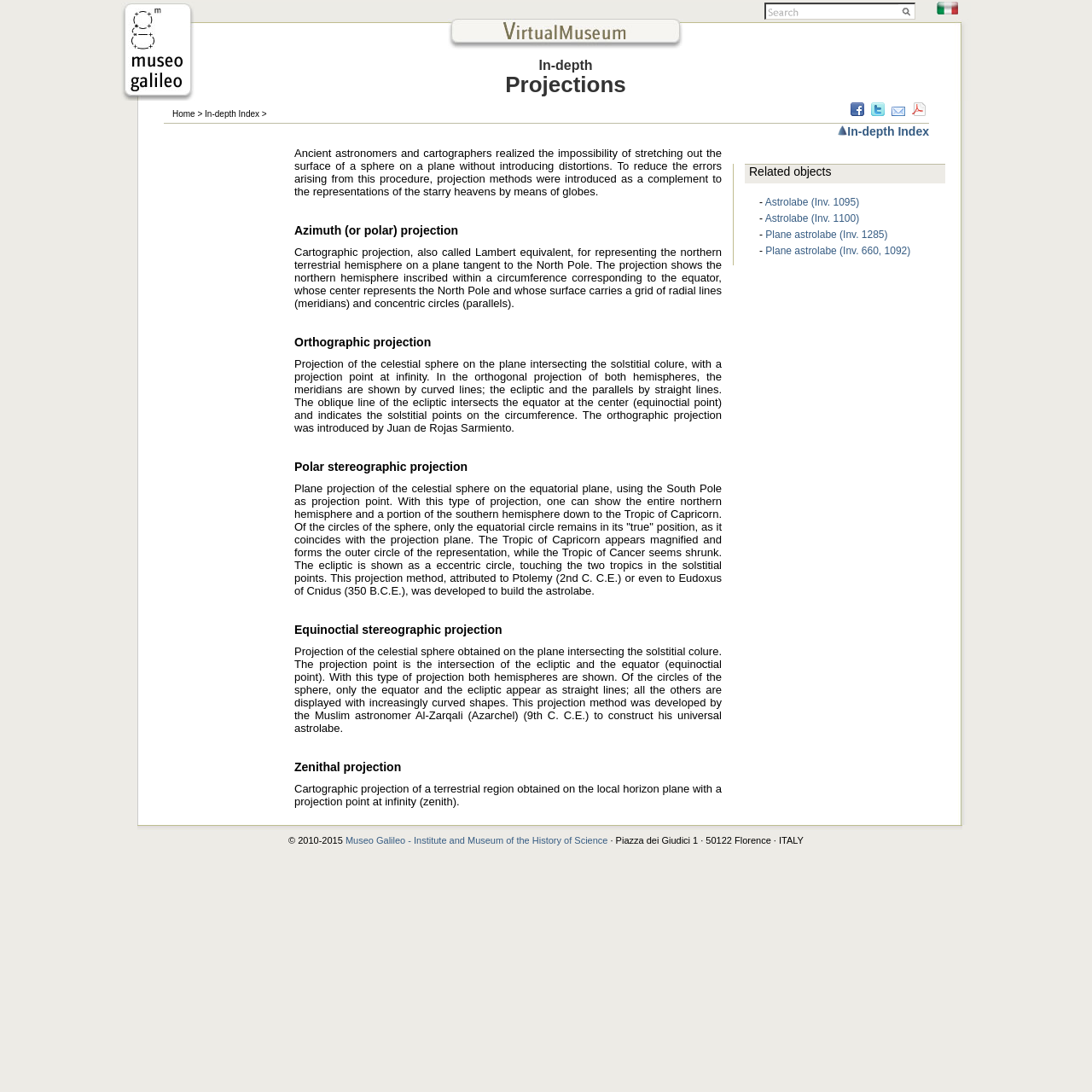Using a single word or phrase, answer the following question: 
What is the purpose of the 'Share on Facebook' button?

To share the webpage on Facebook